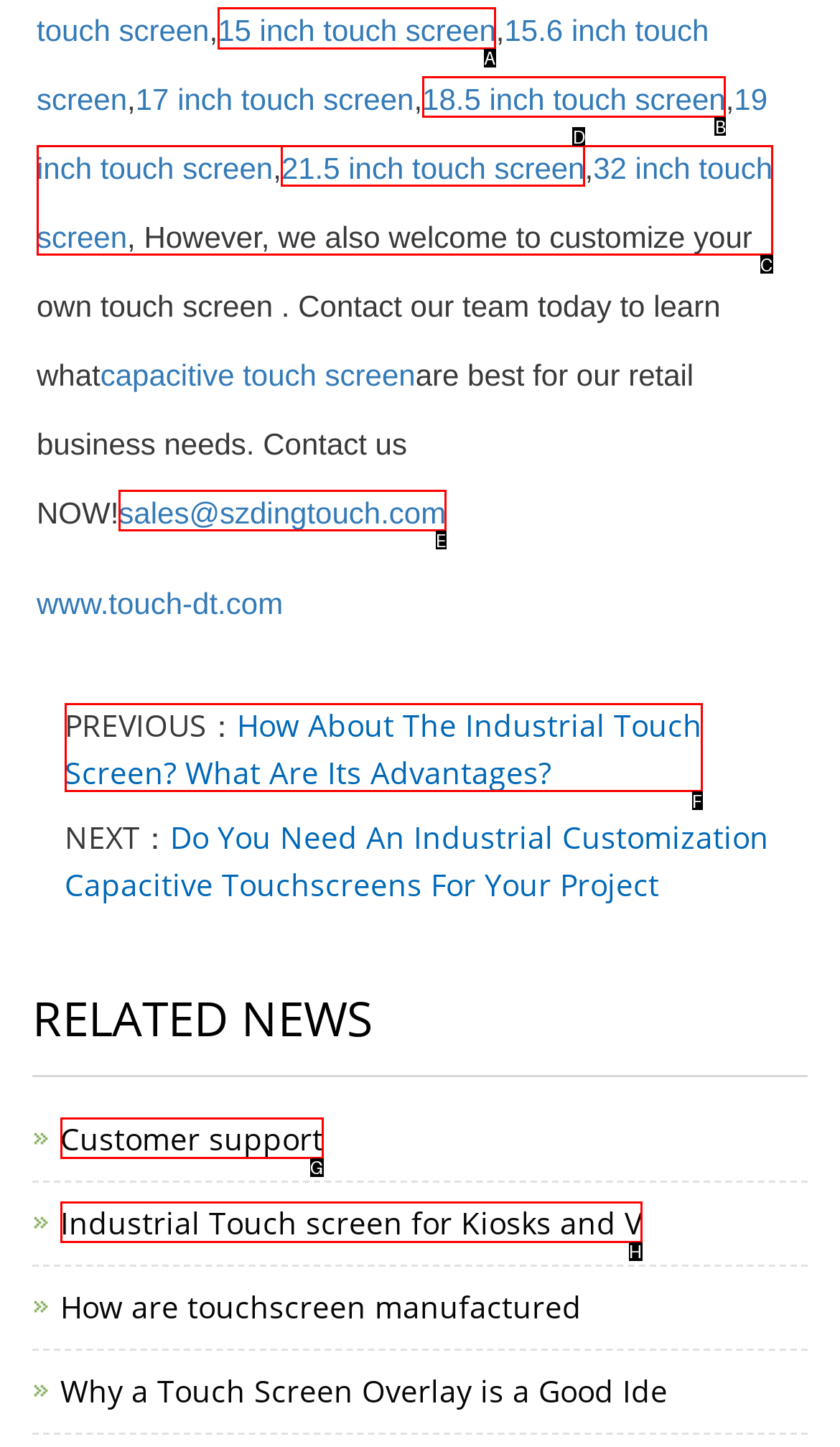To complete the task: click 15 inch touch screen, which option should I click? Answer with the appropriate letter from the provided choices.

A